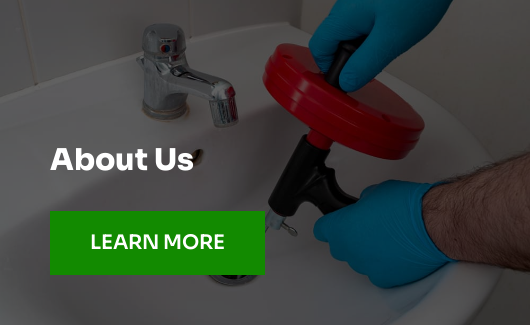Provide a comprehensive description of the image.

In this image, a plumber is actively using a plumbing tool to address a blockage in a sink. The plumber, wearing blue gloves, is grasping a red auger, which is designed to clear clogged pipes. The scene is set in a bathroom, evident from the white sink and faucet in the background. Emphasizing the service's reliability, the image is accompanied by a bold heading that reads "About Us," inviting potential customers to discover more about the company's offerings with a prominent "LEARN MORE" button in green. This illustration connects with customers by showcasing hands-on plumbing expertise while reinforcing trust in the company's services.